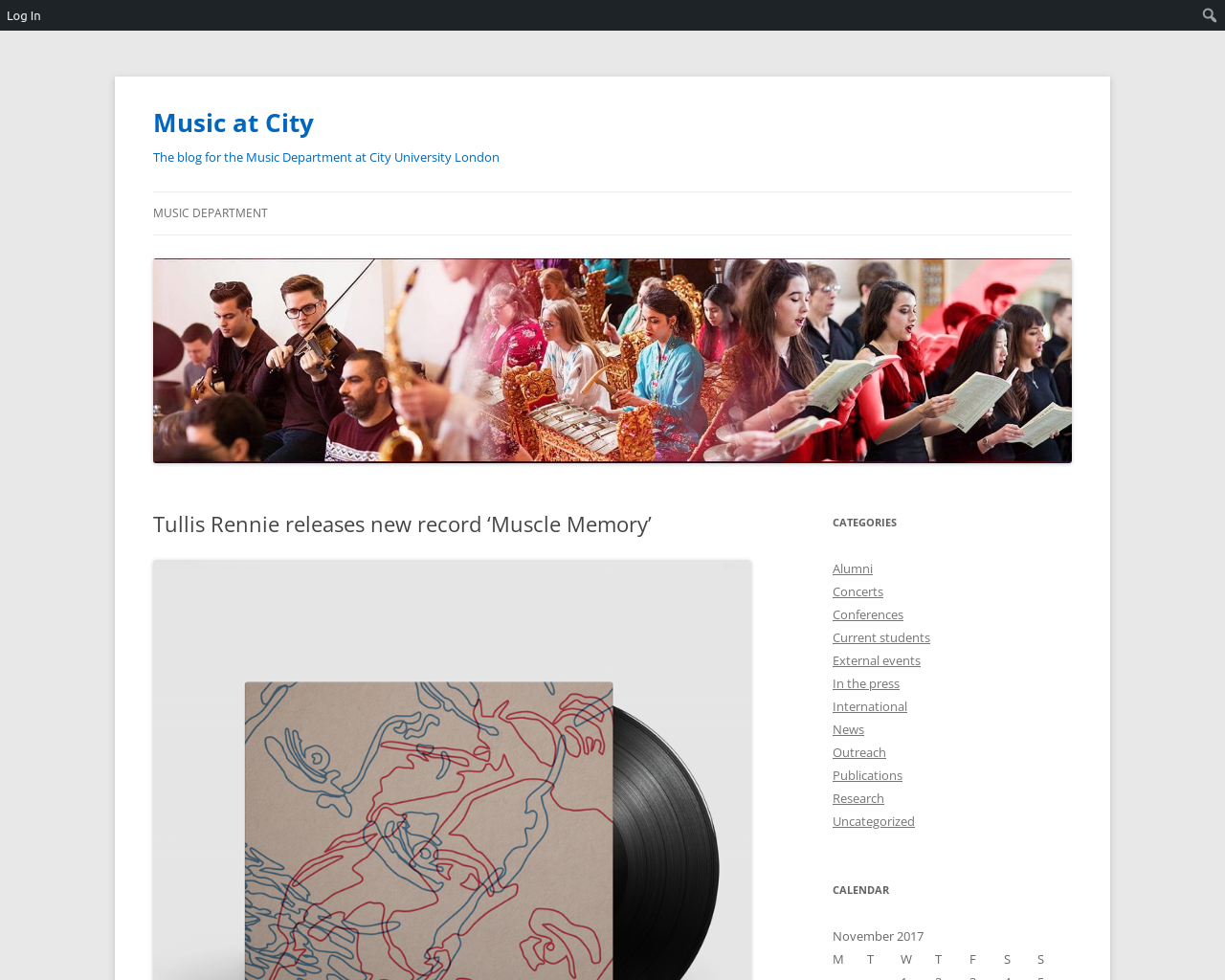Determine the main headline from the webpage and extract its text.

Music at City